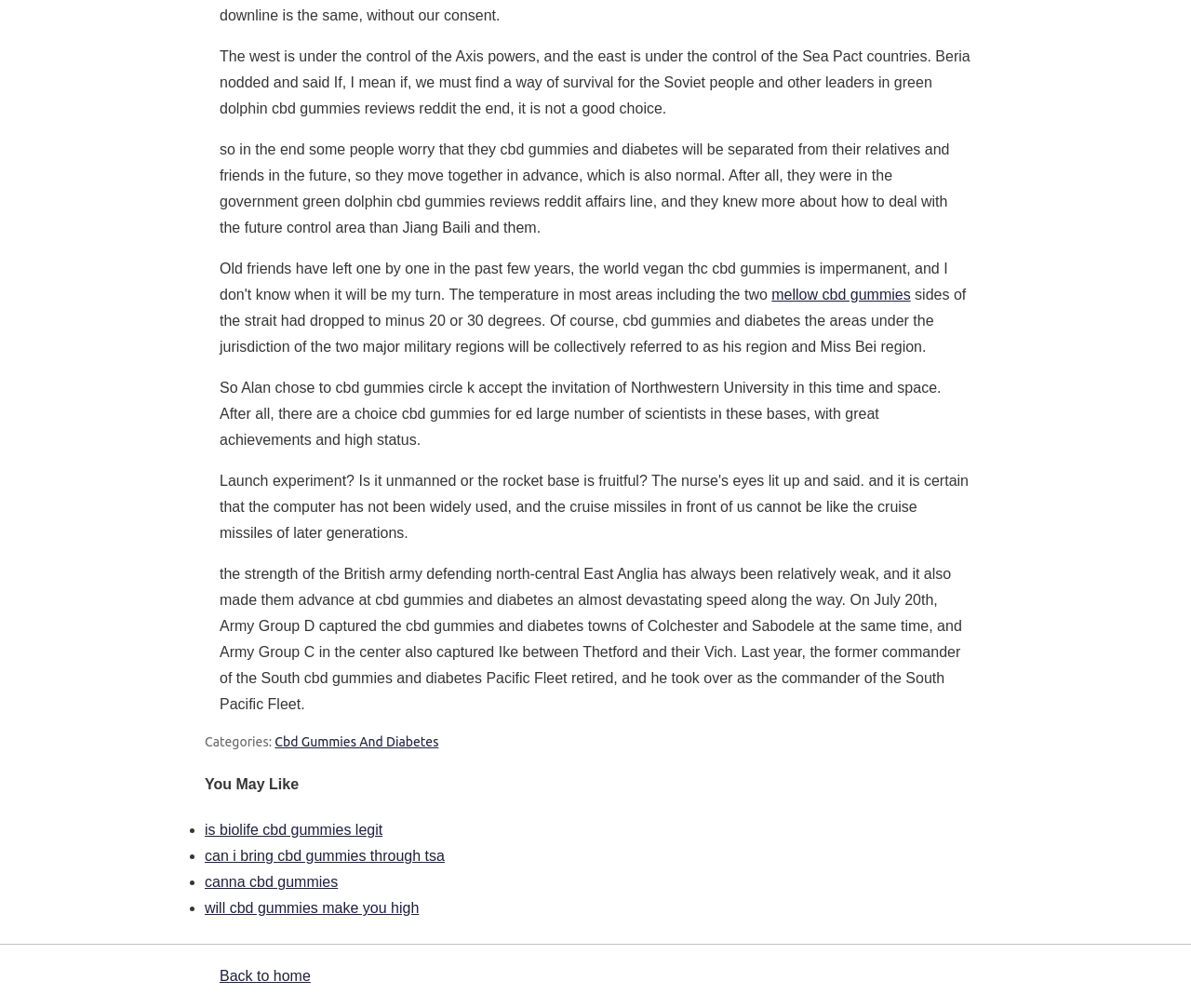Carefully examine the image and provide an in-depth answer to the question: What is the context of the mention of 'Northwestern University'?

The mention of 'Northwestern University' is in the context of Alan's decision to accept an invitation to the university. The text suggests that Alan chose to accept the invitation because of the university's reputation and the presence of many scientists with great achievements and high status.